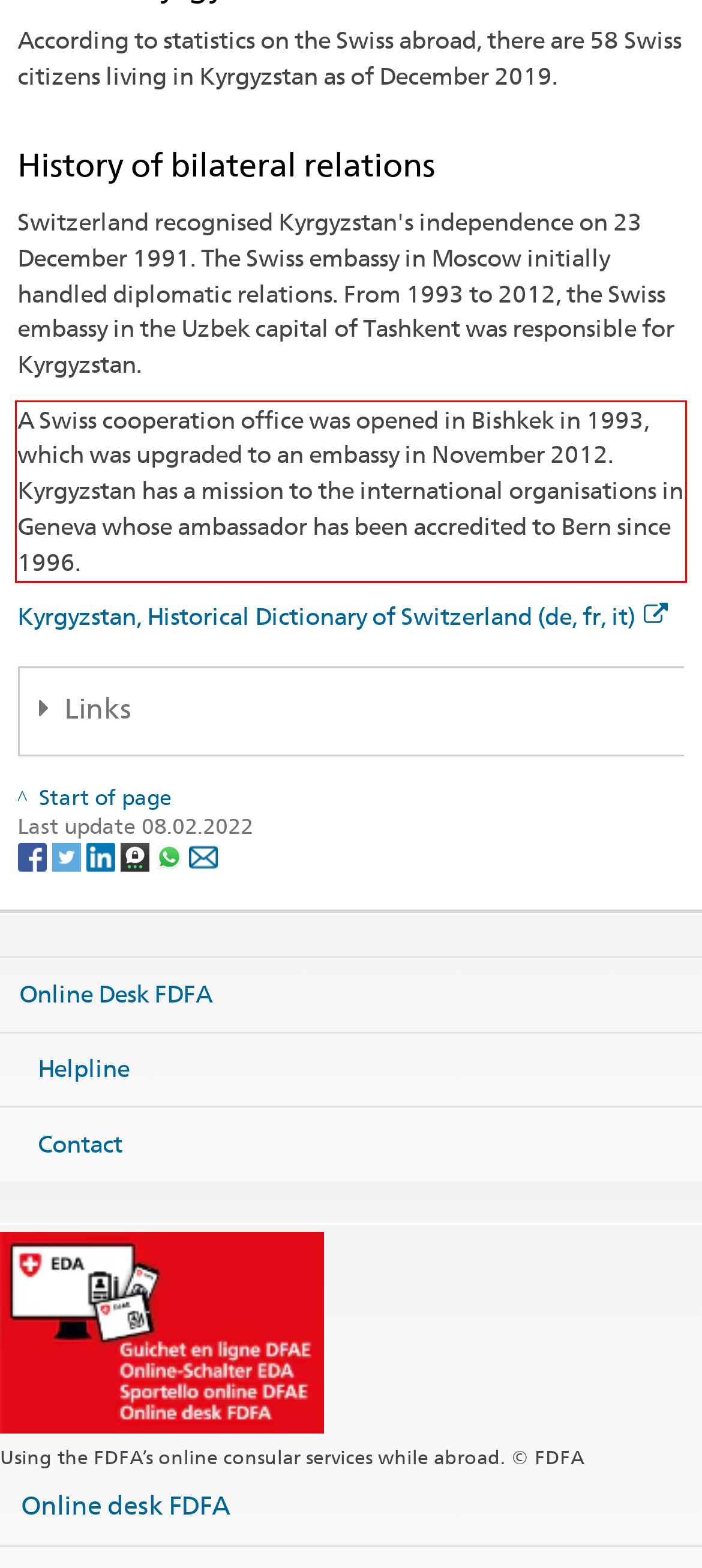Analyze the red bounding box in the provided webpage screenshot and generate the text content contained within.

A Swiss cooperation office was opened in Bishkek in 1993, which was upgraded to an embassy in November 2012. Kyrgyzstan has a mission to the international organisations in Geneva whose ambassador has been accredited to Bern since 1996.